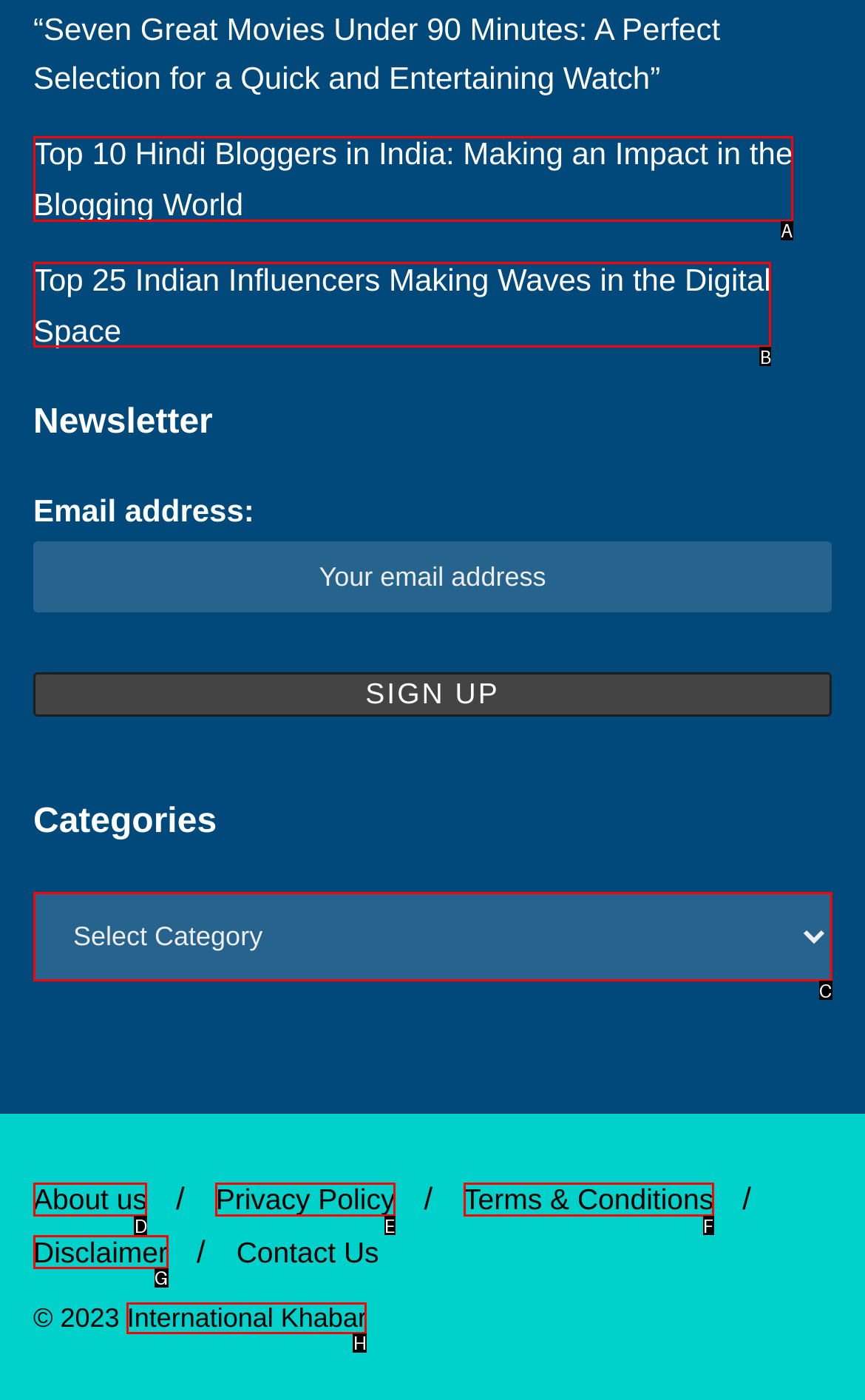Choose the option that matches the following description: Disclaimer
Reply with the letter of the selected option directly.

G